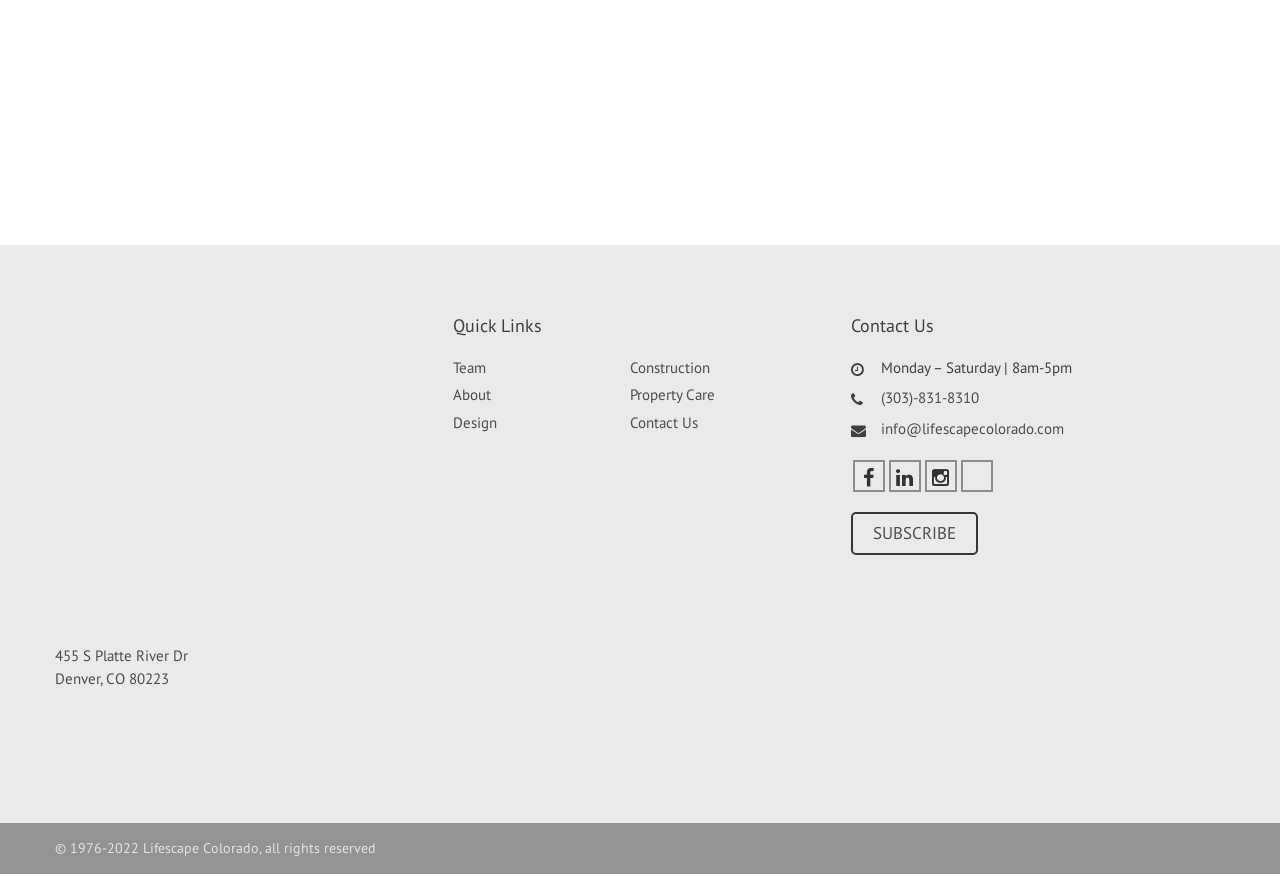Identify the bounding box of the UI element described as follows: "Facebook New Window". Provide the coordinates as four float numbers in the range of 0 to 1 [left, top, right, bottom].

[0.666, 0.526, 0.691, 0.563]